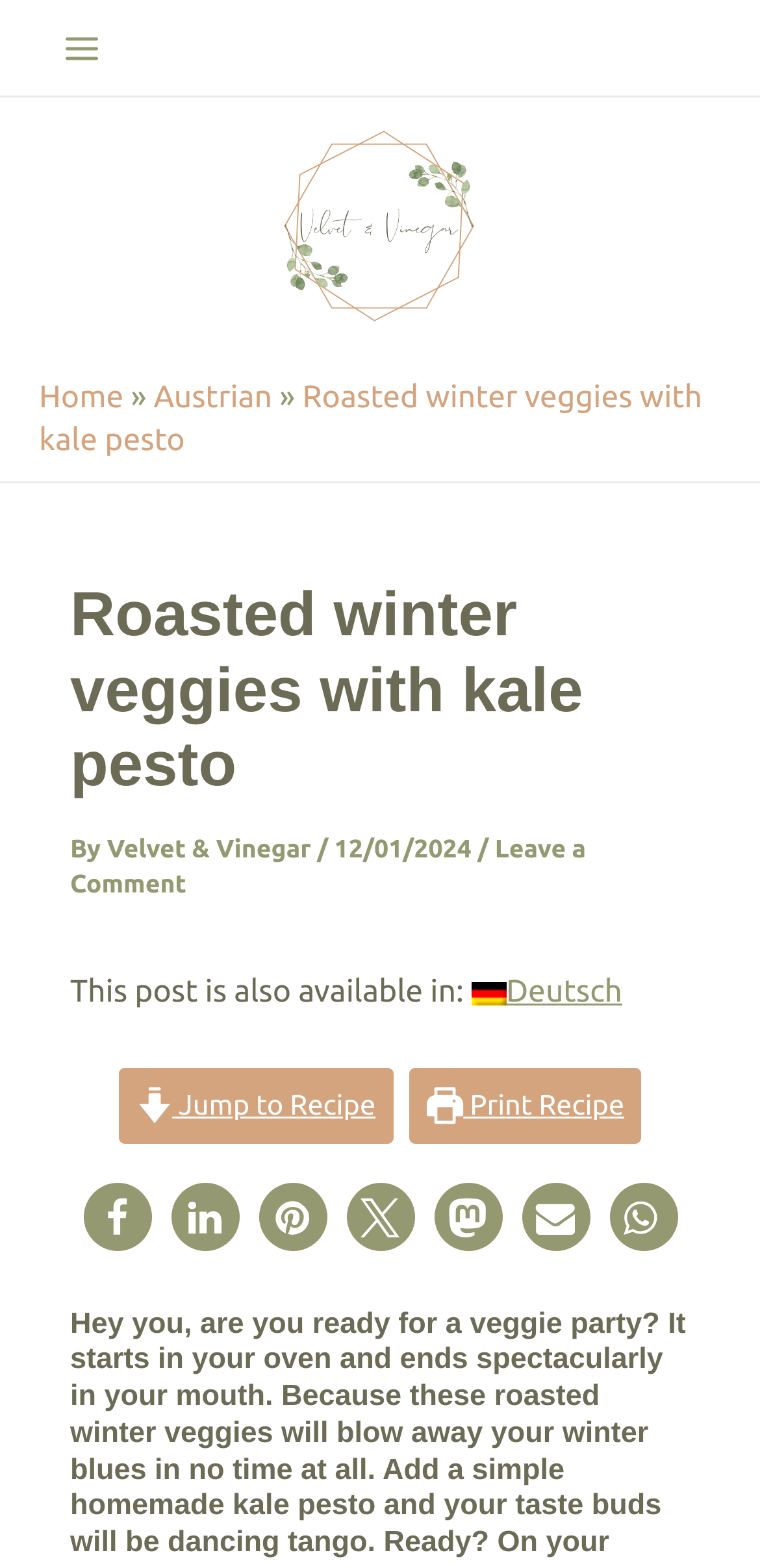Please answer the following question using a single word or phrase: What is the purpose of the 'Jump to Recipe' button?

To jump to the recipe